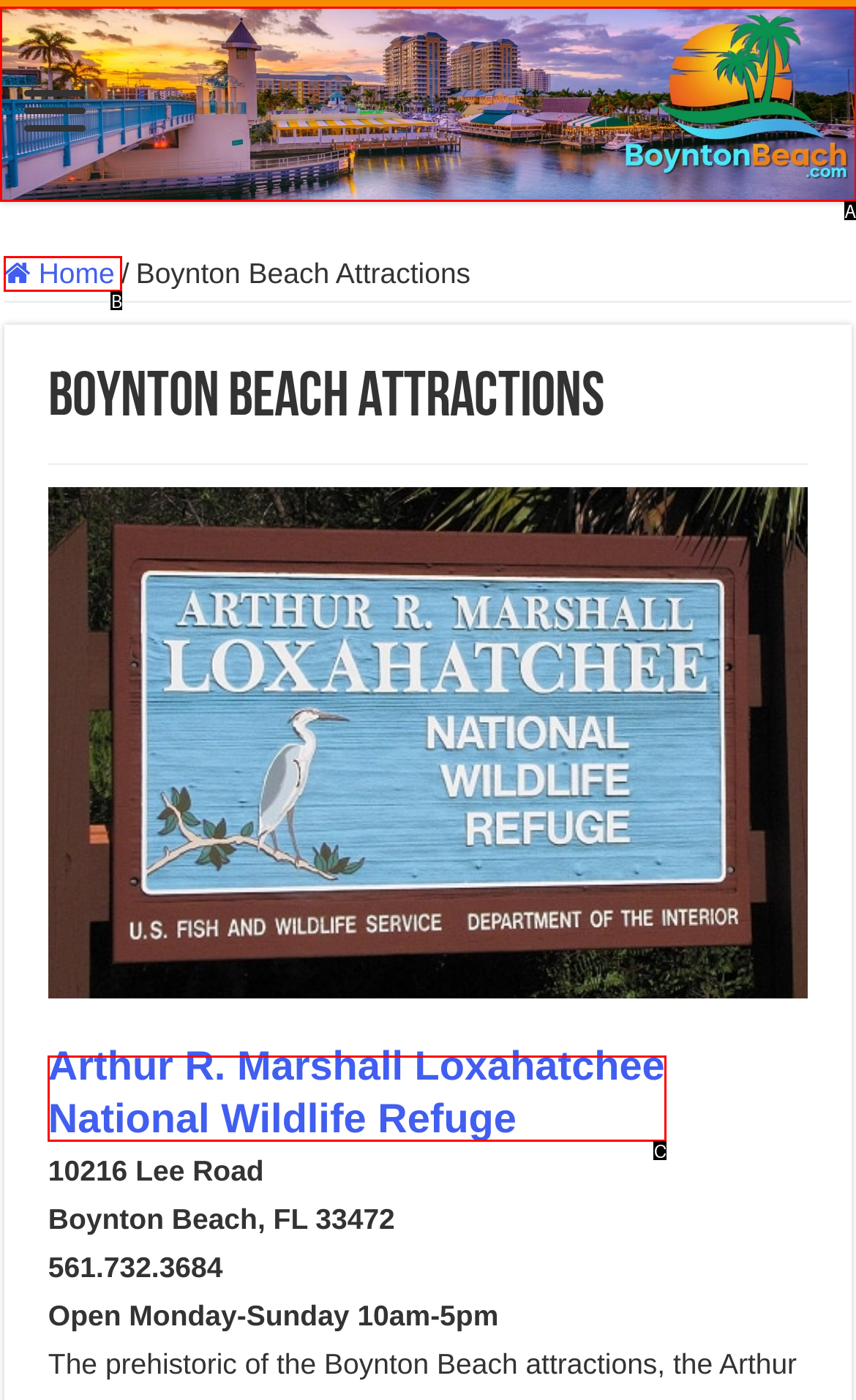Identify the UI element described as: Home
Answer with the option's letter directly.

B